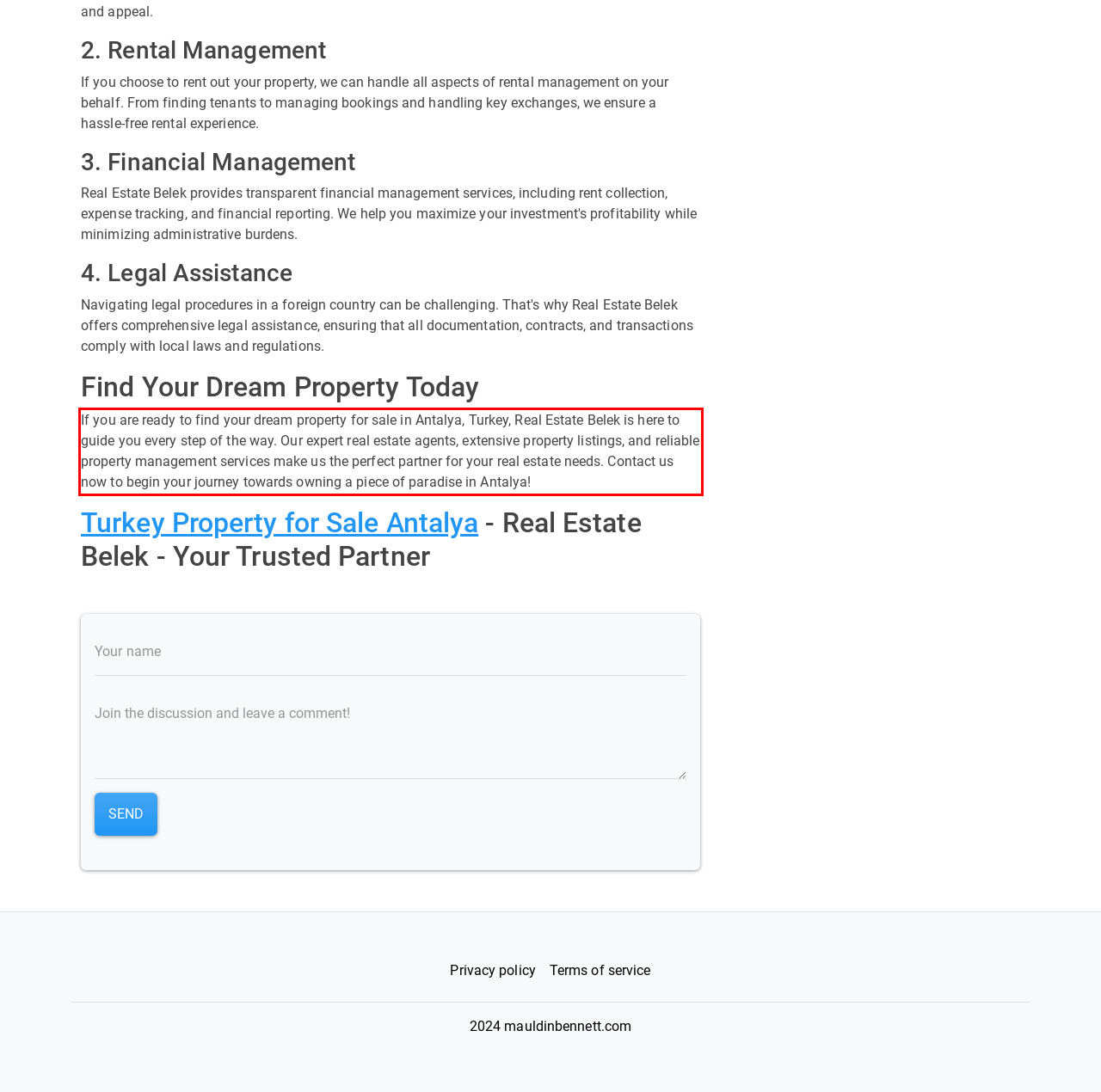Identify the text inside the red bounding box in the provided webpage screenshot and transcribe it.

If you are ready to find your dream property for sale in Antalya, Turkey, Real Estate Belek is here to guide you every step of the way. Our expert real estate agents, extensive property listings, and reliable property management services make us the perfect partner for your real estate needs. Contact us now to begin your journey towards owning a piece of paradise in Antalya!